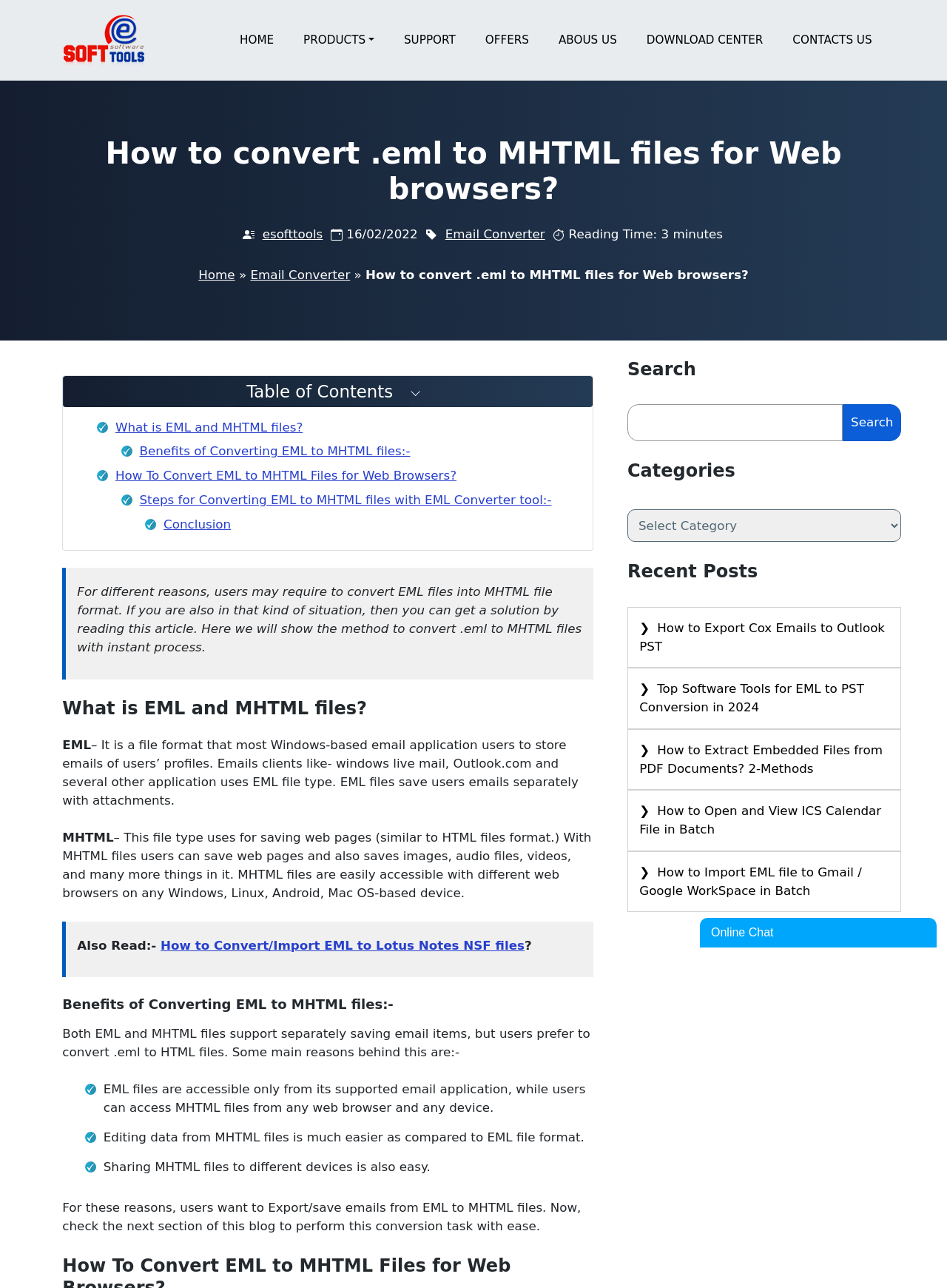What is the purpose of this webpage?
Please provide a comprehensive answer based on the visual information in the image.

Based on the webpage content, it appears that the purpose of this webpage is to provide a solution for converting EML files to MHTML files, which can be easily accessed from web browsers like Chrome, Edge, etc.